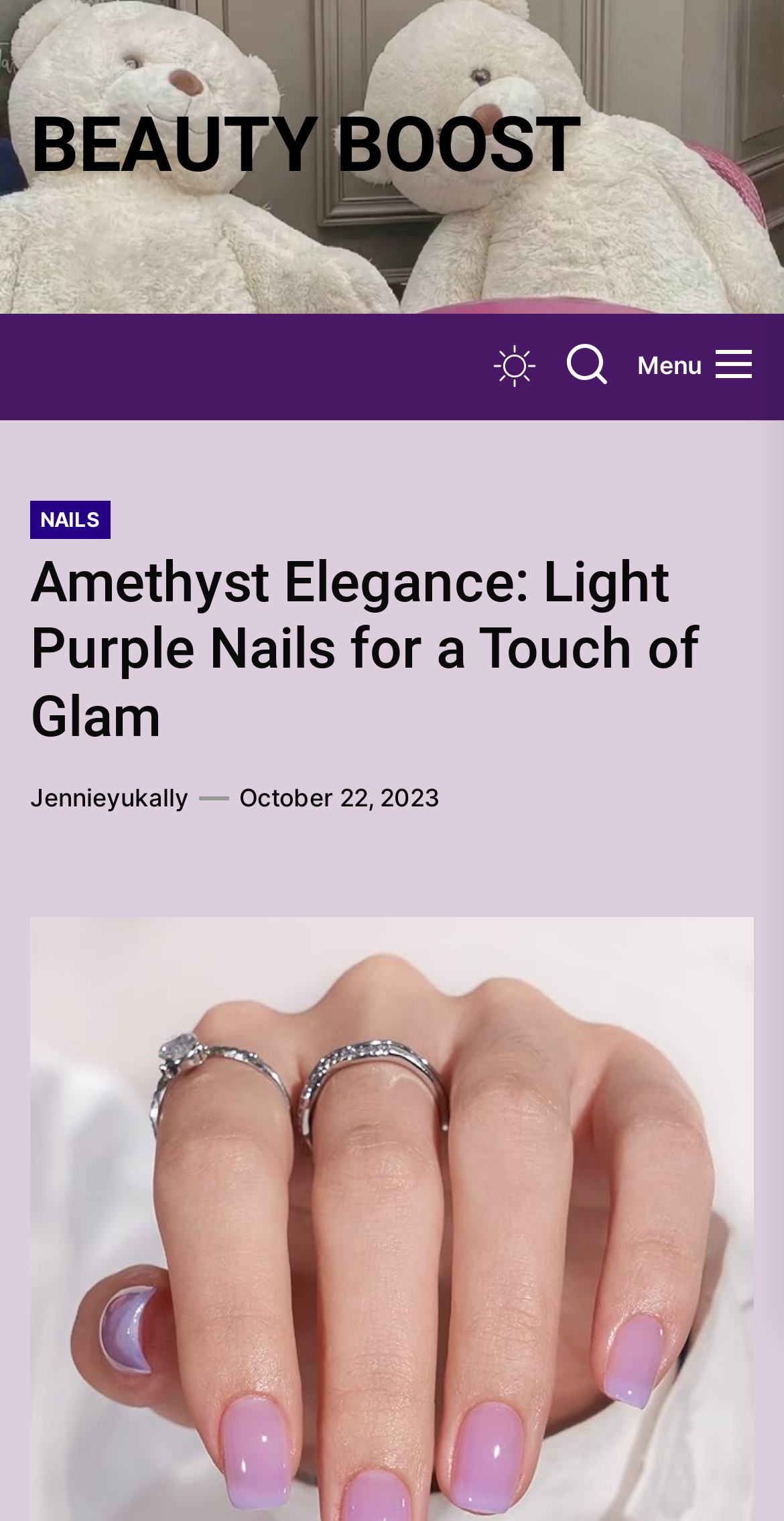What is the category of the article? Examine the screenshot and reply using just one word or a brief phrase.

NAILS